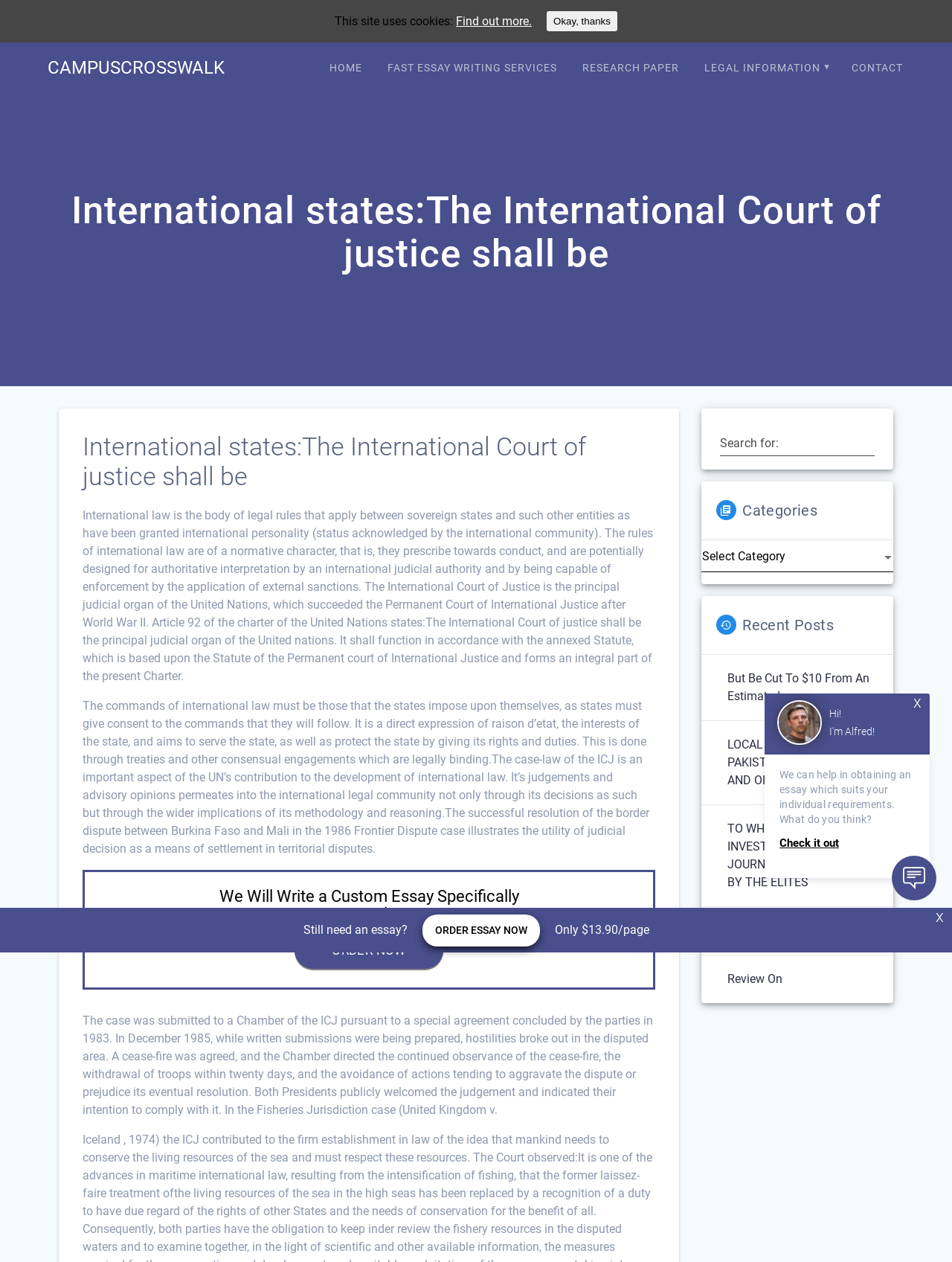What is the purpose of the International Court of Justice?
Use the information from the image to give a detailed answer to the question.

According to the StaticText element 'The successful resolution of the border dispute between Burkina Faso and Mali in the 1986 Frontier Dispute case illustrates the utility of judicial decision as a means of settlement in territorial disputes.', the International Court of Justice plays a role in settling territorial disputes between countries.